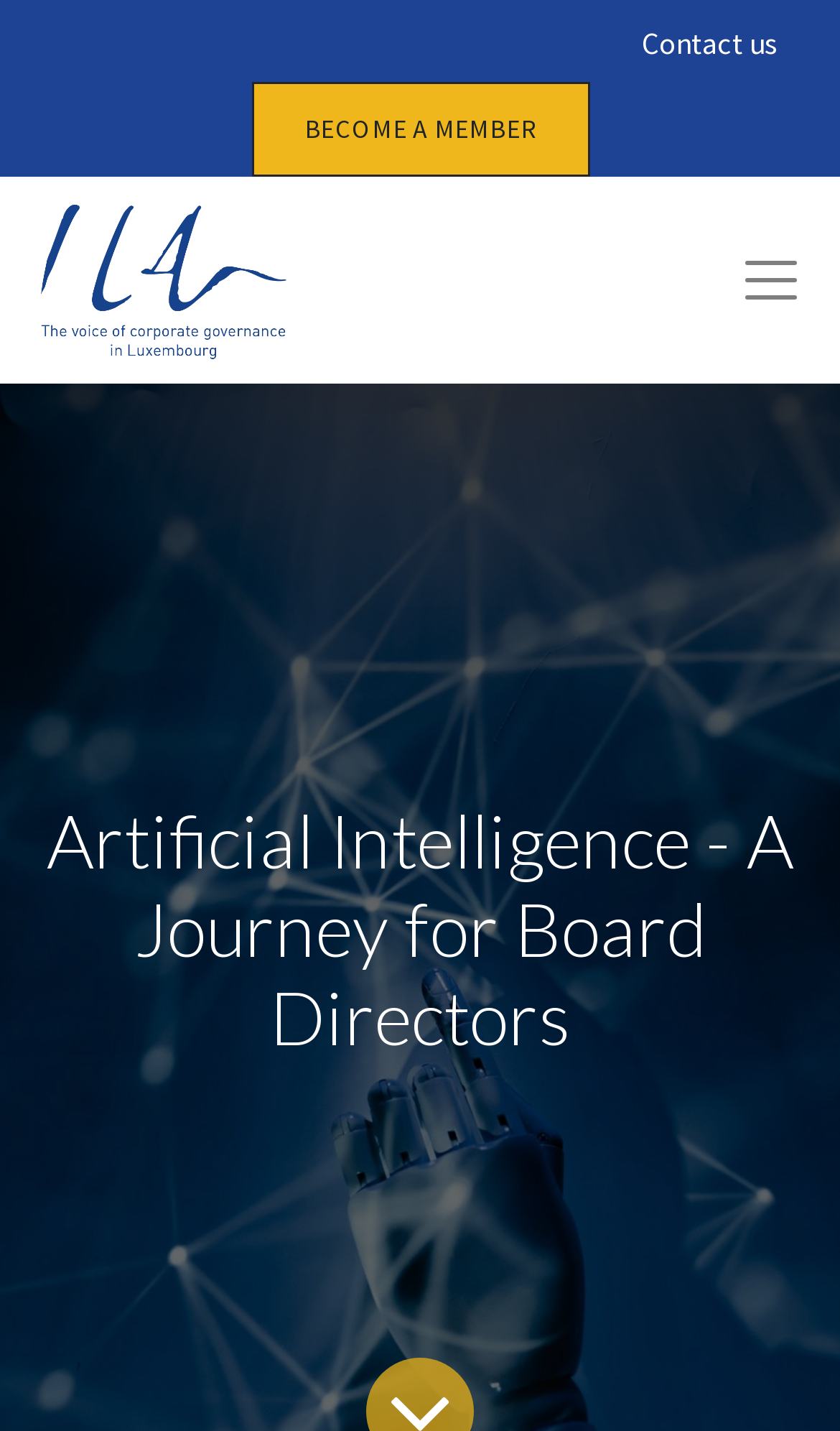Calculate the bounding box coordinates of the UI element given the description: "Contact us".

[0.731, 0.0, 0.962, 0.057]